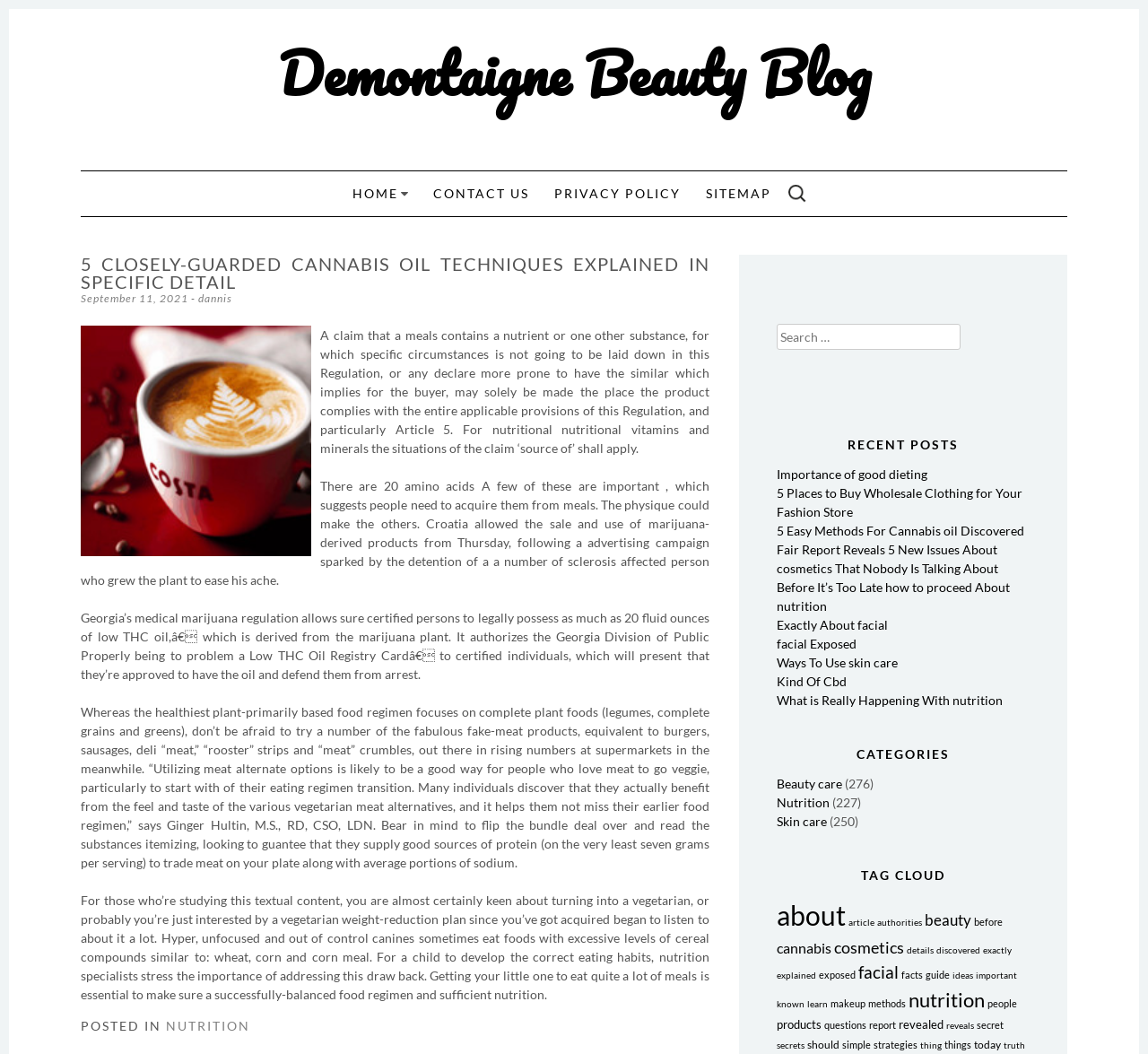Locate the bounding box coordinates of the segment that needs to be clicked to meet this instruction: "Search for something".

[0.682, 0.165, 0.709, 0.202]